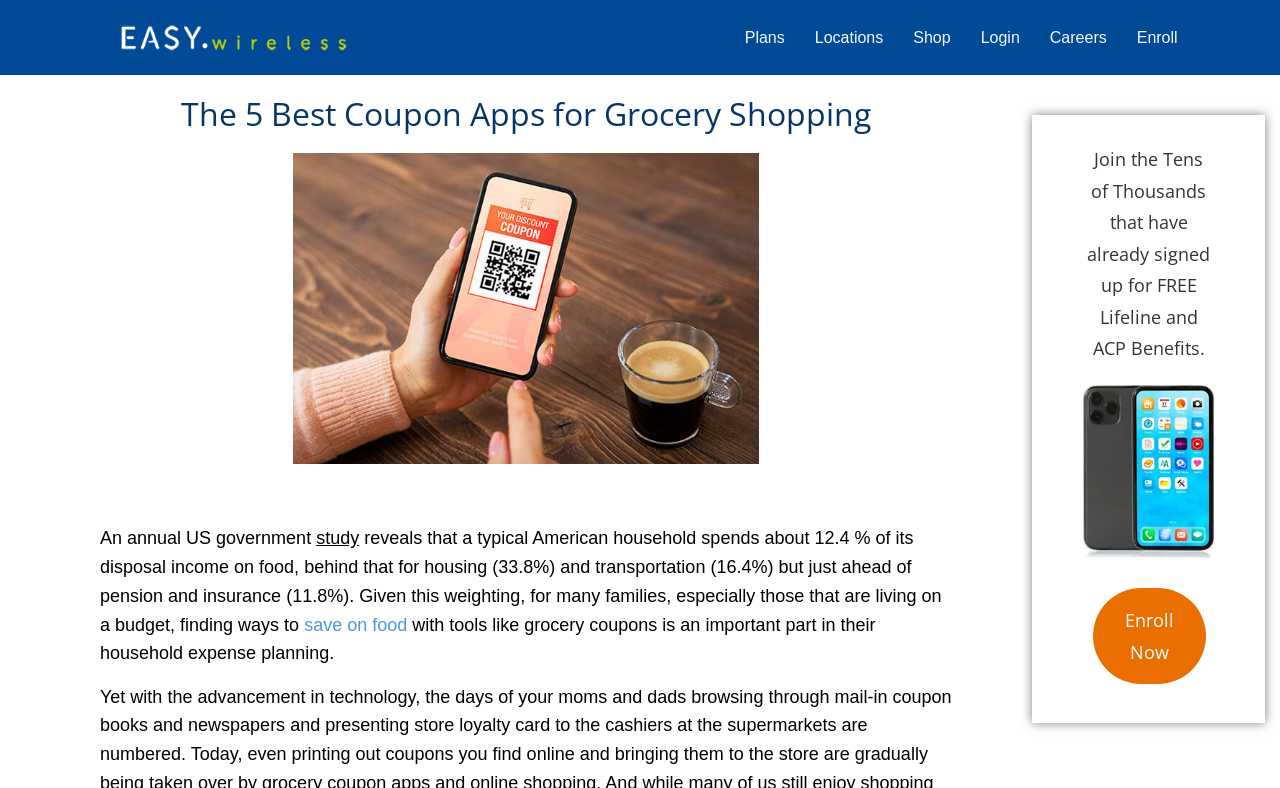Specify the bounding box coordinates for the region that must be clicked to perform the given instruction: "Read the article by 'Staff Writer'".

None